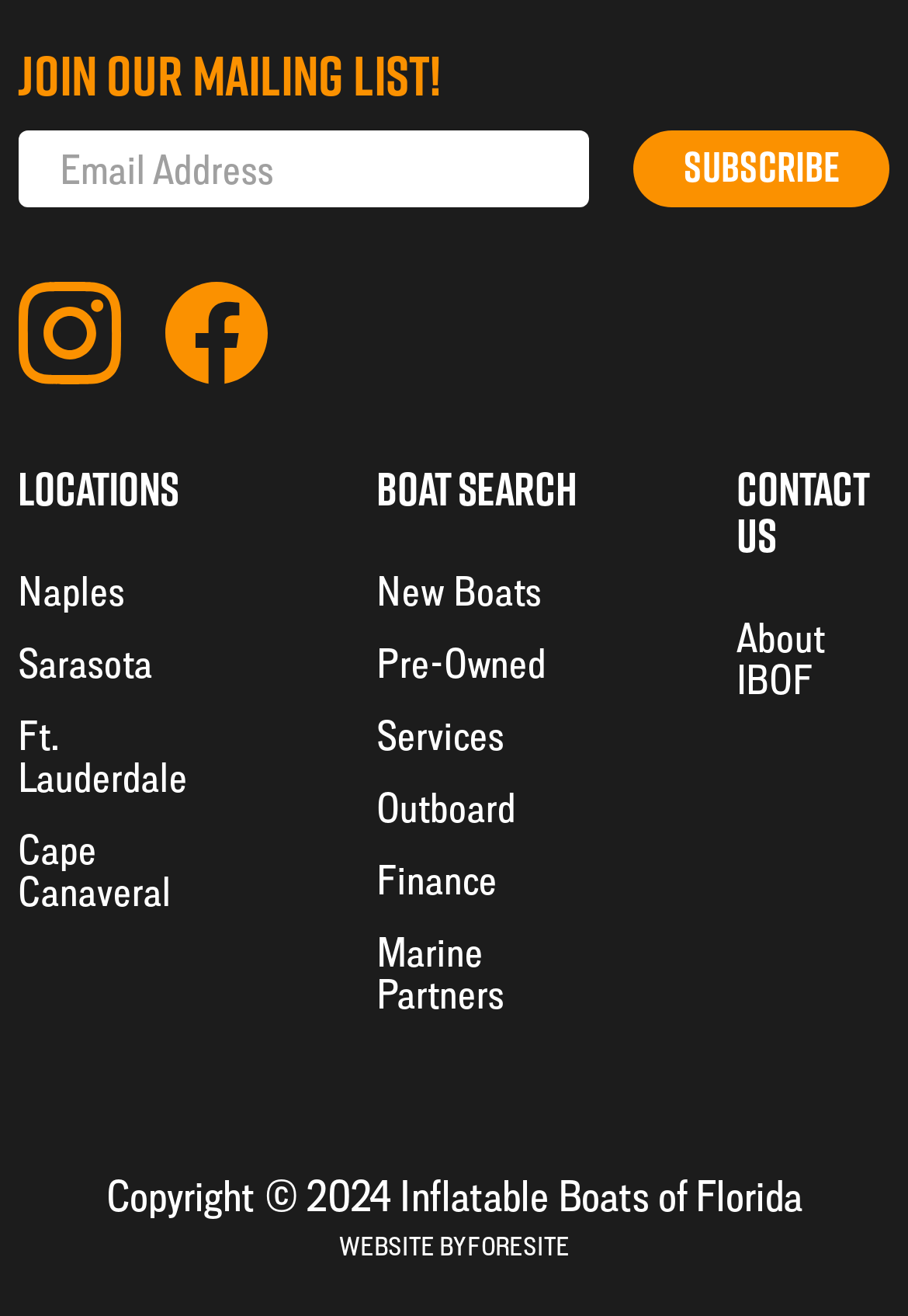What is the purpose of the textbox?
Please respond to the question with a detailed and informative answer.

The textbox is labeled as 'Email Address' and is required, indicating that it is used to collect email addresses from users, likely for subscription or newsletter purposes.